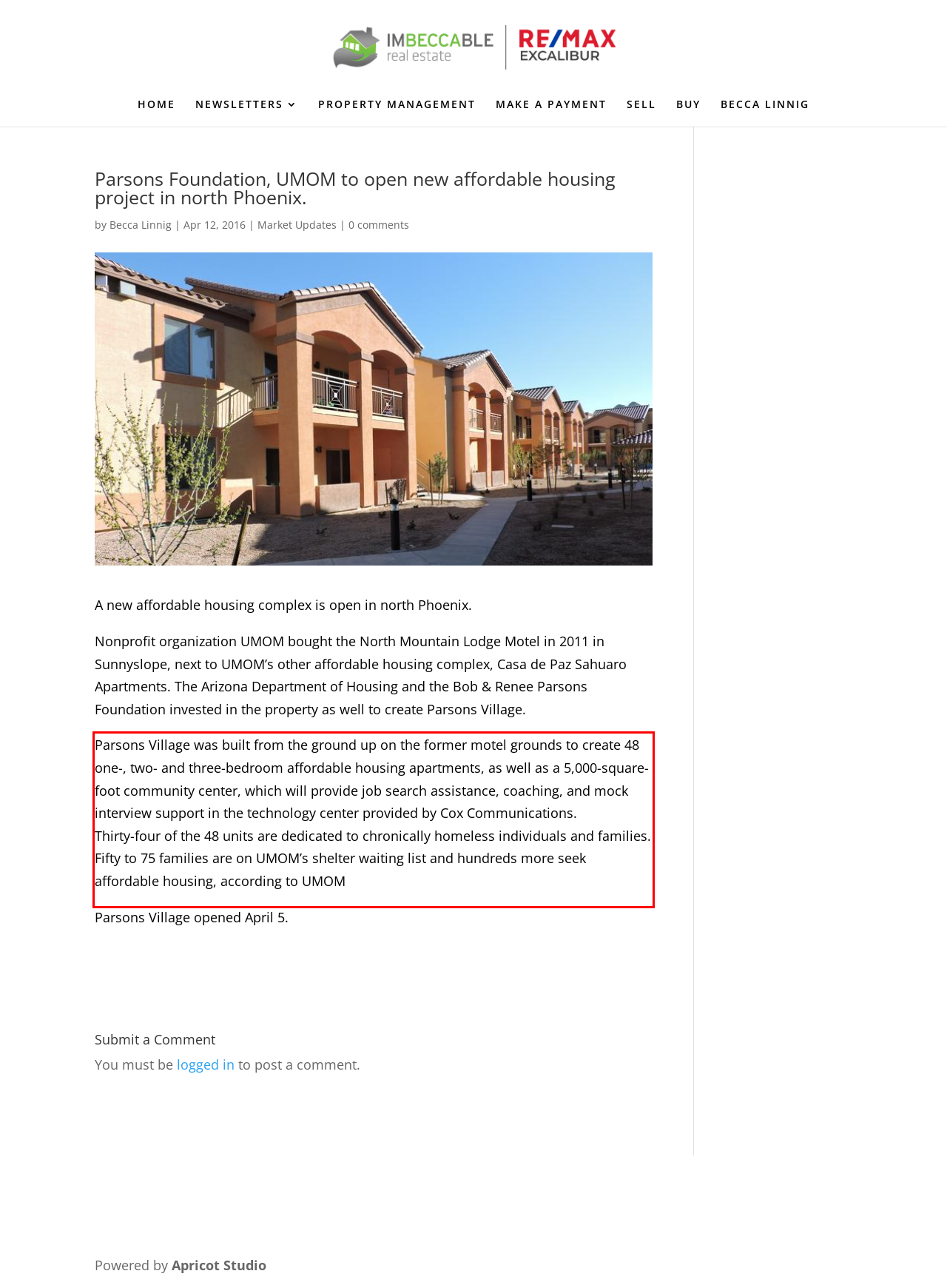Within the screenshot of the webpage, locate the red bounding box and use OCR to identify and provide the text content inside it.

Parsons Village was built from the ground up on the former motel grounds to create 48 one-, two- and three-bedroom affordable housing apartments, as well as a 5,000-square-foot community center, which will provide job search assistance, coaching, and mock interview support in the technology center provided by Cox Communications. Thirty-four of the 48 units are dedicated to chronically homeless individuals and families. Fifty to 75 families are on UMOM’s shelter waiting list and hundreds more seek affordable housing, according to UMOM